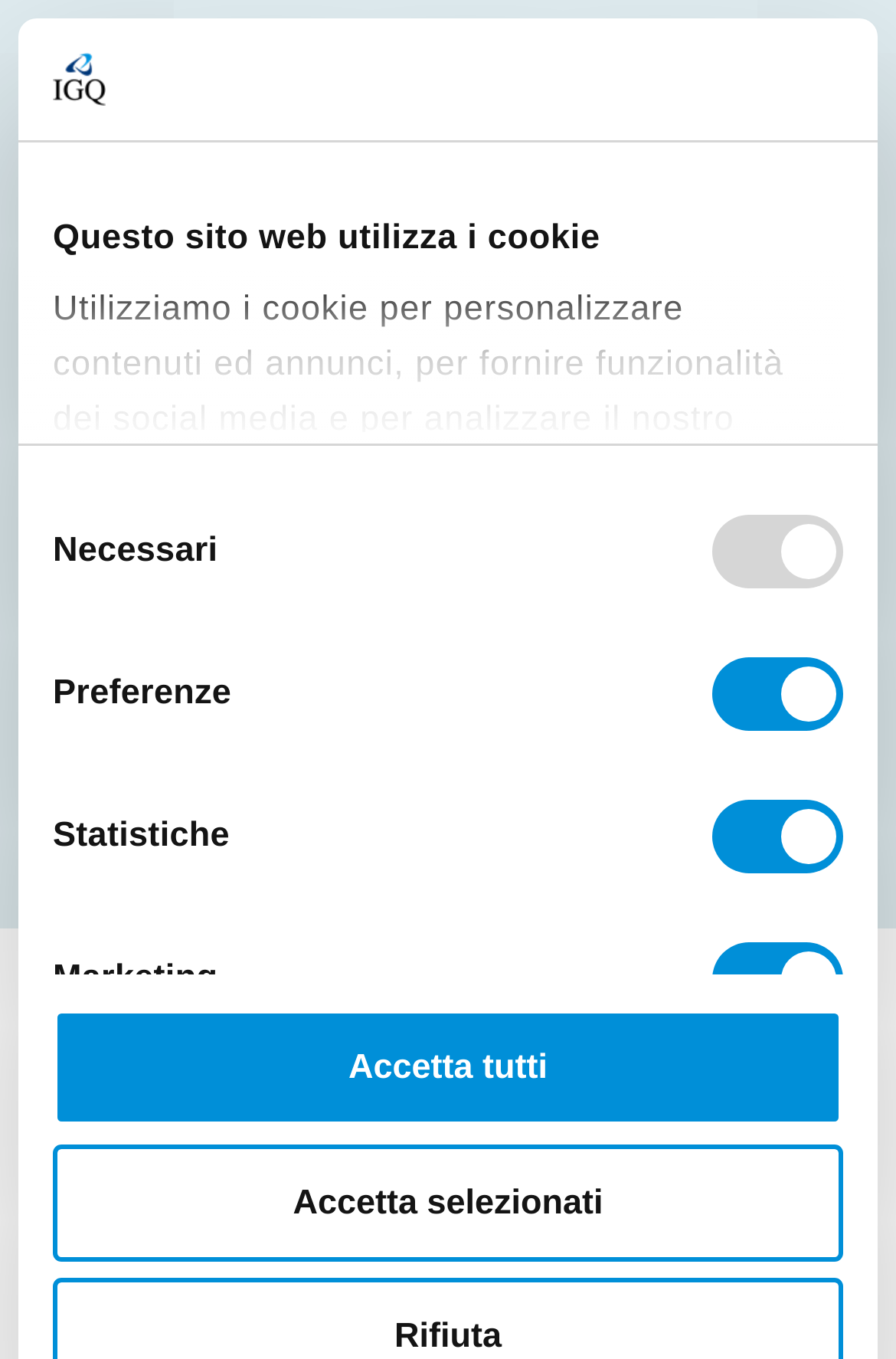Based on the element description "Toggle Navigation", predict the bounding box coordinates of the UI element.

[0.612, 0.074, 0.797, 0.169]